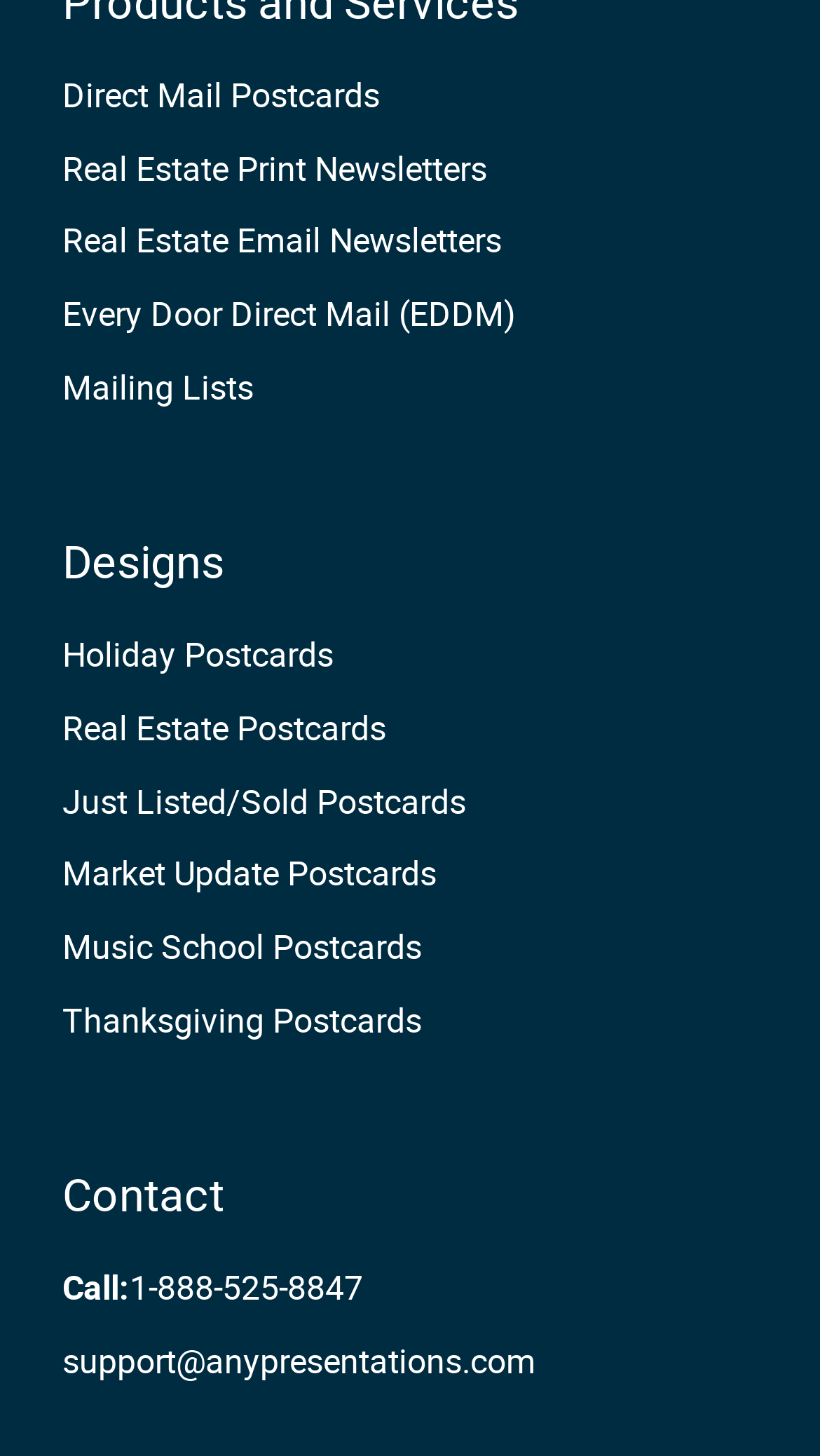Identify the bounding box coordinates of the section to be clicked to complete the task described by the following instruction: "Check out Holiday Postcards". The coordinates should be four float numbers between 0 and 1, formatted as [left, top, right, bottom].

[0.076, 0.424, 0.717, 0.474]